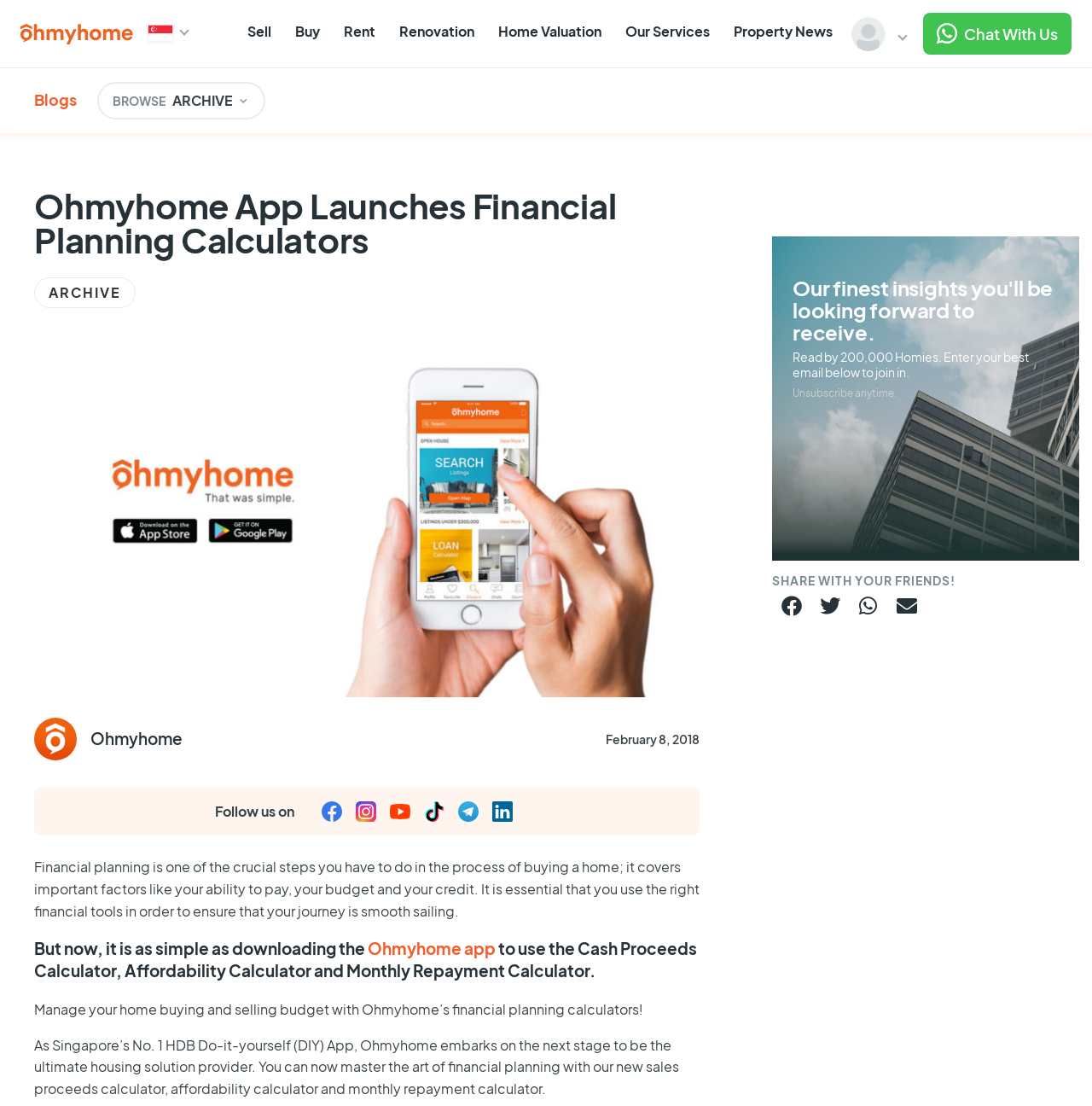Describe the webpage meticulously, covering all significant aspects.

This webpage is about Ohmyhome, a real estate app that provides financial planning calculators for property buying and selling. At the top, there is a header section with a logo, navigation links, and a guest login avatar. The navigation links include "Sell", "Buy", "Rent", "Renovation", "Home Valuation", "Our Services", and "Property News". 

Below the header, there is a section with a heading "Ohmyhome App Launches Financial Planning Calculators" and an image. The image is accompanied by a paragraph of text that explains the importance of financial planning in the process of buying a home. 

Next, there is a section that highlights the features of the Ohmyhome app, including the Cash Proceeds Calculator, Affordability Calculator, and Monthly Repayment Calculator. This section includes a heading, a paragraph of text, and a link to download the app.

Further down, there is a section with a heading "Our finest insights you'll be looking forward to receive" and a call-to-action to enter an email address to receive updates. There is also a section with a heading "SHARE WITH YOUR FRIENDS!" and buttons to share the content on social media platforms.

Throughout the webpage, there are several images, including a logo, navigation icons, and social media icons. The layout is organized, with clear headings and concise text, making it easy to navigate and understand the content.